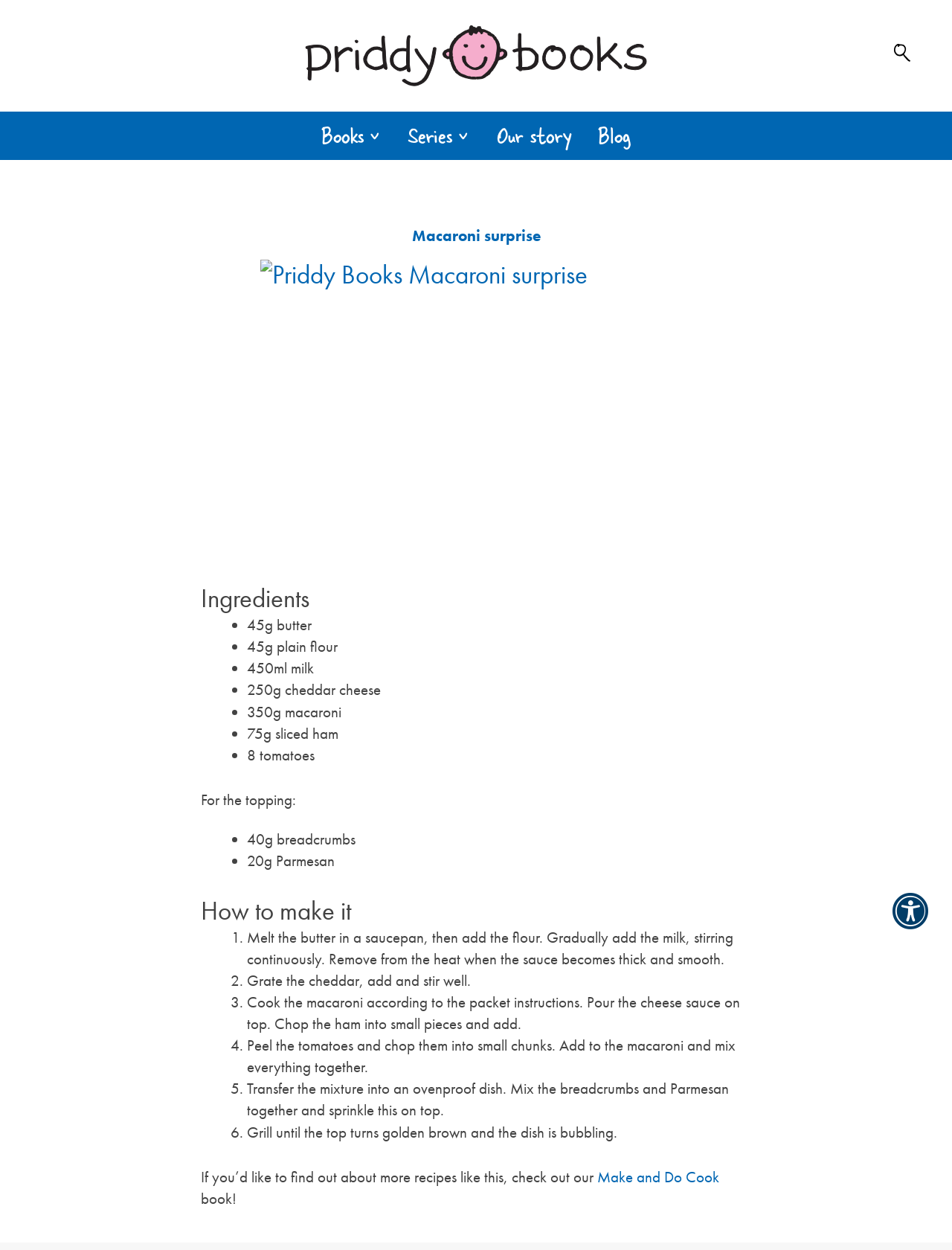What is the last step in the recipe?
Give a single word or phrase as your answer by examining the image.

Grill until golden brown